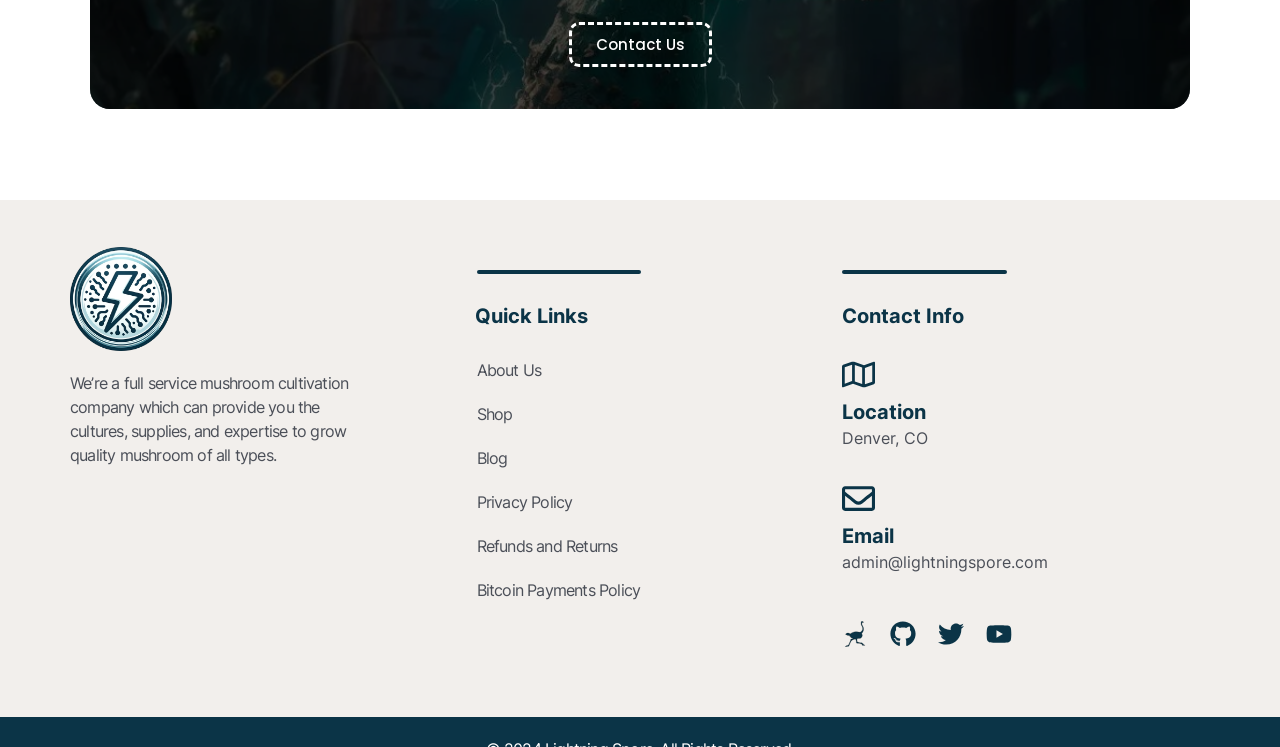Please determine the bounding box of the UI element that matches this description: Skip to content. The coordinates should be given as (top-left x, top-left y, bottom-right x, bottom-right y), with all values between 0 and 1.

None